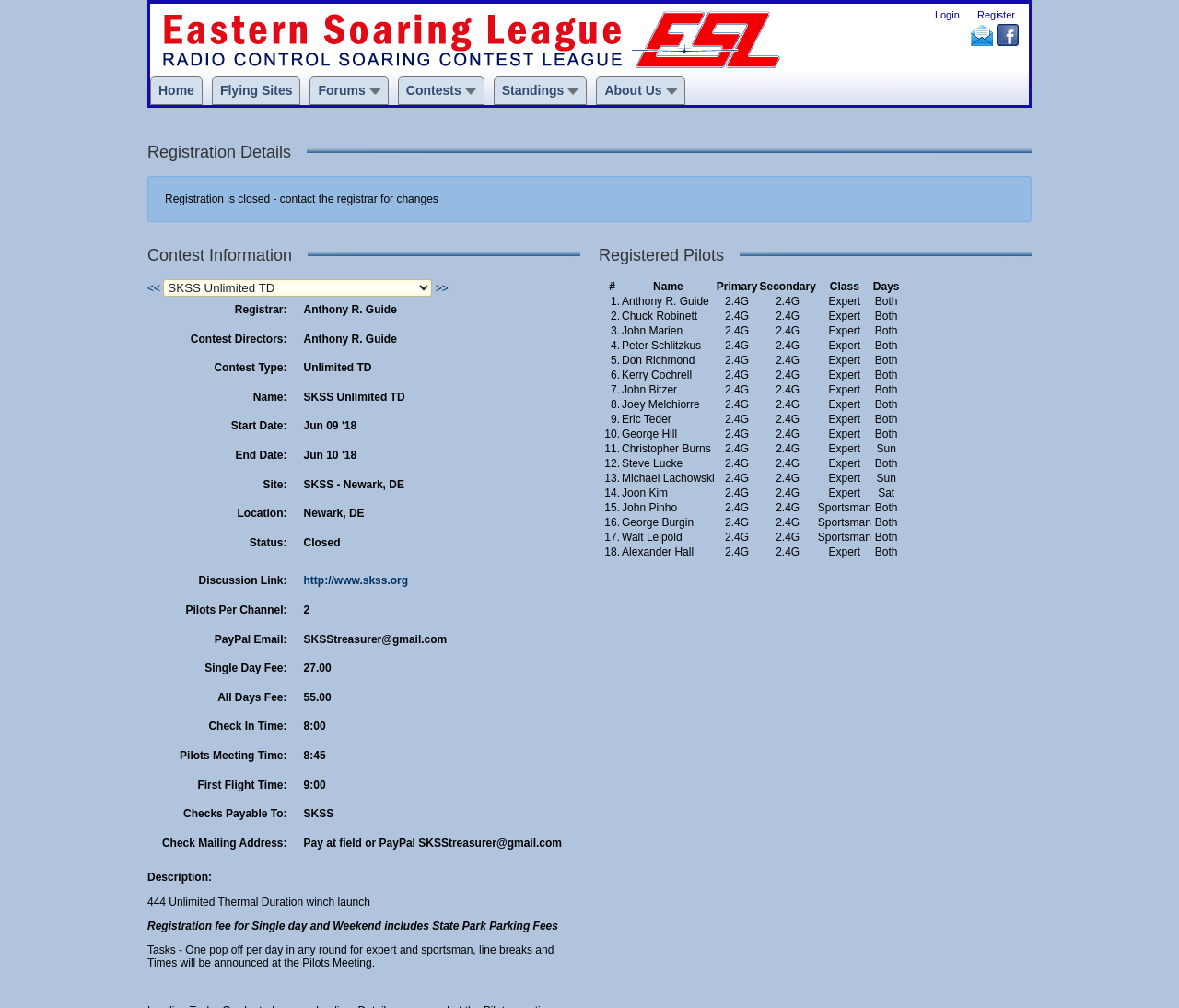How many registered pilots are there?
Answer the question based on the image using a single word or a brief phrase.

2